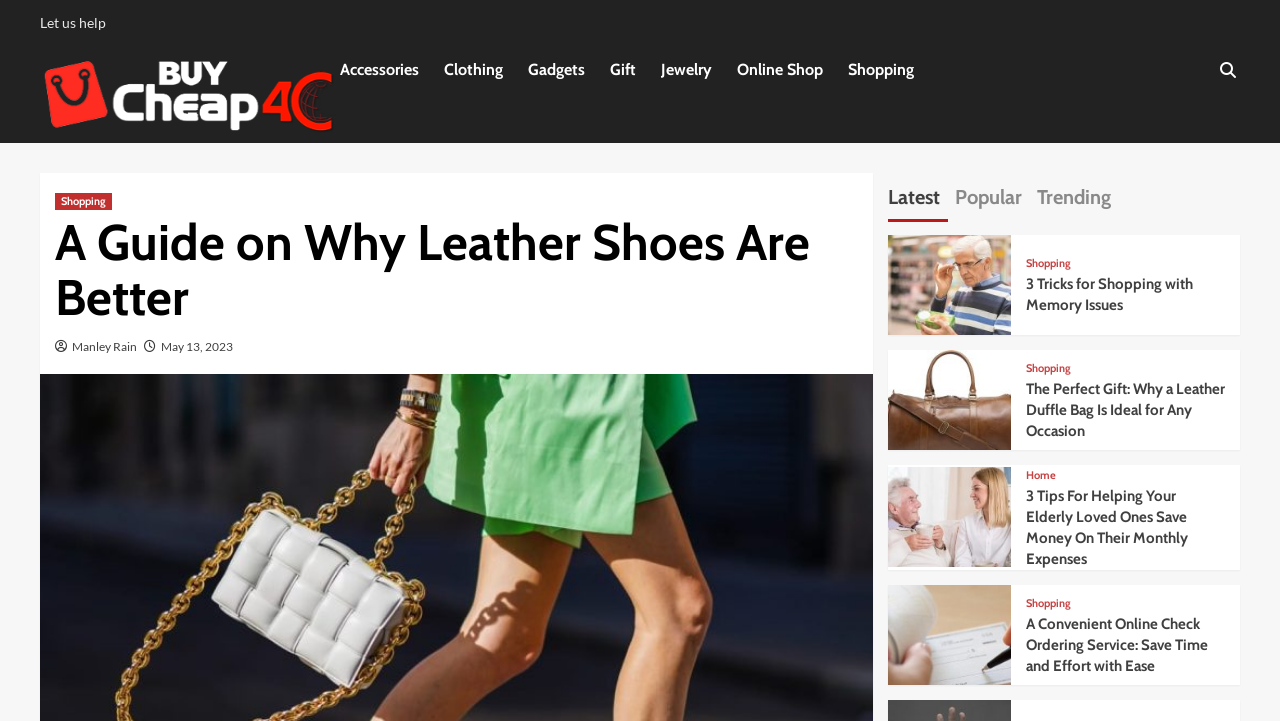Can you determine the bounding box coordinates of the area that needs to be clicked to fulfill the following instruction: "Click on 'Accessories'"?

[0.266, 0.062, 0.347, 0.13]